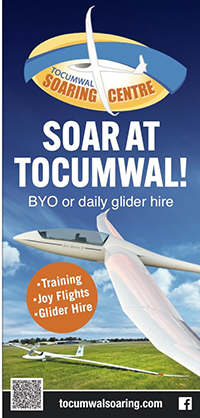Elaborate on the elements present in the image.

The image promotes the Tocumwal Soaring Centre with an eye-catching banner highlighting glider experiences available at the center. The design features a vibrant blue sky, enhancing the theme of flight and soaring. The text reads "SOAR AT TOCUMWAL!" alongside offers for "BYO or daily glider hire," indicating flexible options for potential gliders. Additionally, it emphasizes various services including "Training," "Joy Flights," and "Glider Hire," making it appealing for both novice and experienced pilots. A sleek glider is showcased as part of the visual, reinforcing the adventurous spirit of gliding. The bottom corner displays the website link for more information, inviting visitors to explore the offerings.